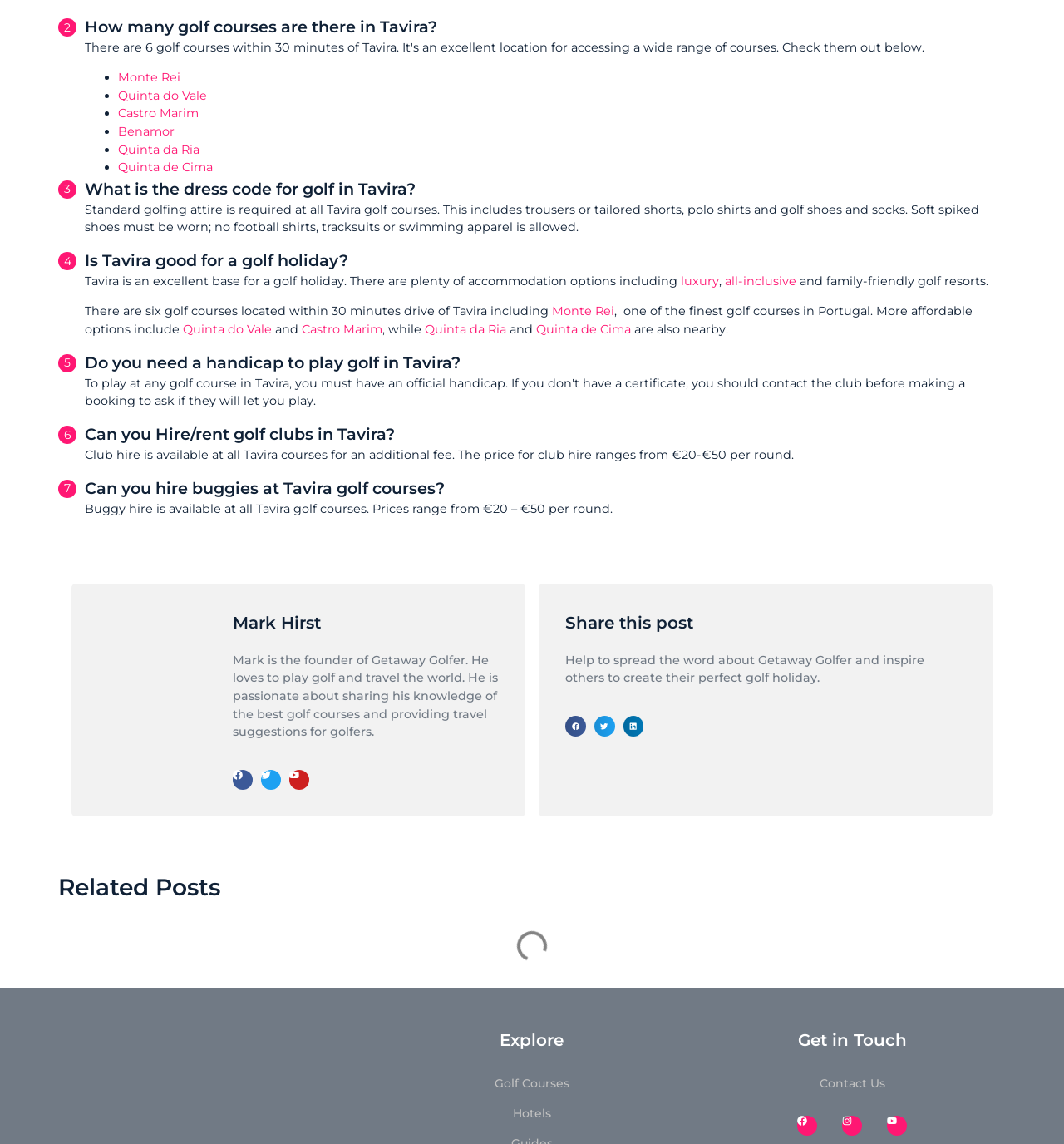Reply to the question with a single word or phrase:
What is the price range for club hire in Tavira?

€20-€50 per round